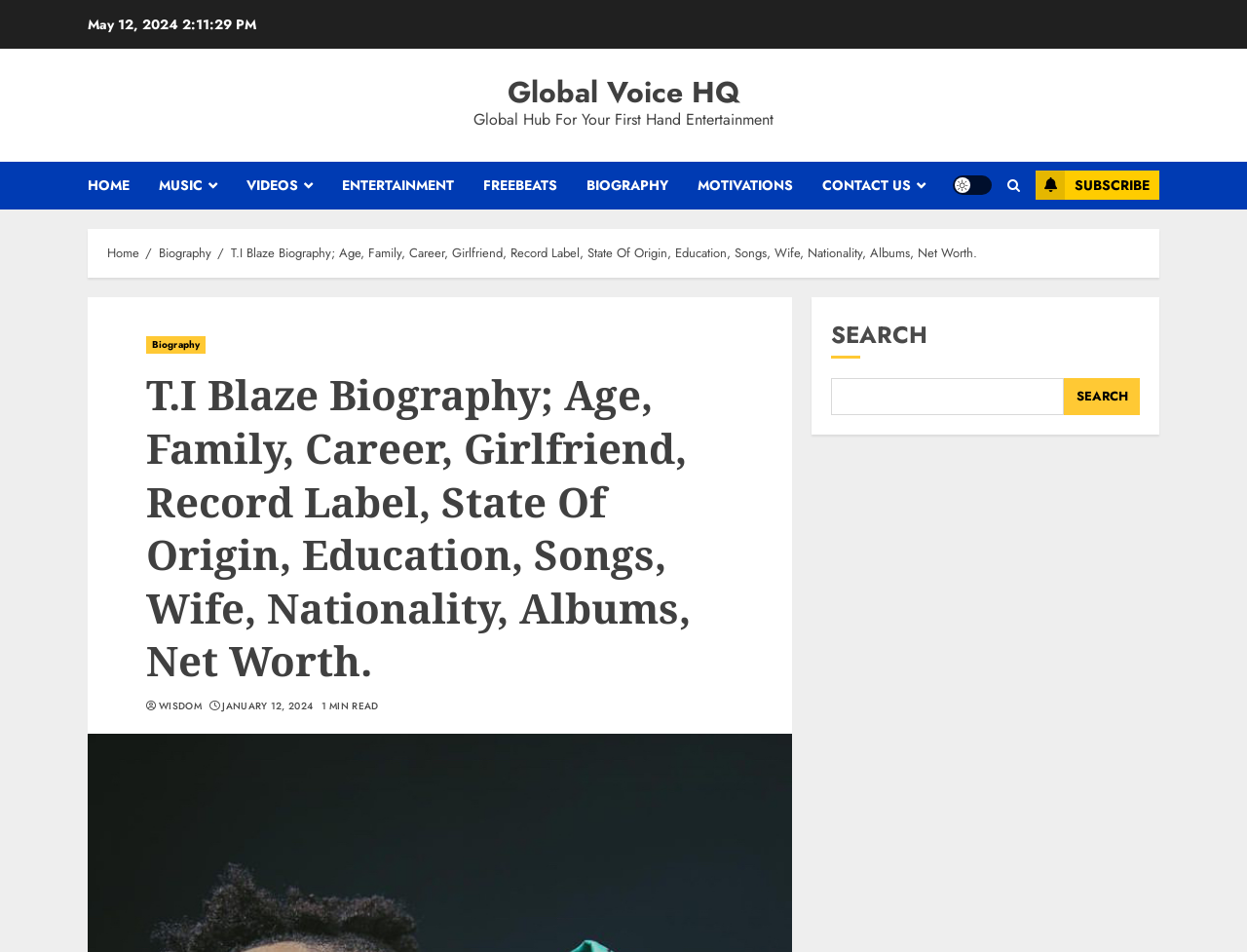What is the name of the biography being displayed on the webpage?
Analyze the screenshot and provide a detailed answer to the question.

The biography being displayed on the webpage is that of T.I Blaze, and it includes information about his age, family, career, girlfriend, record label, state of origin, education, songs, wife, nationality, albums, and net worth.